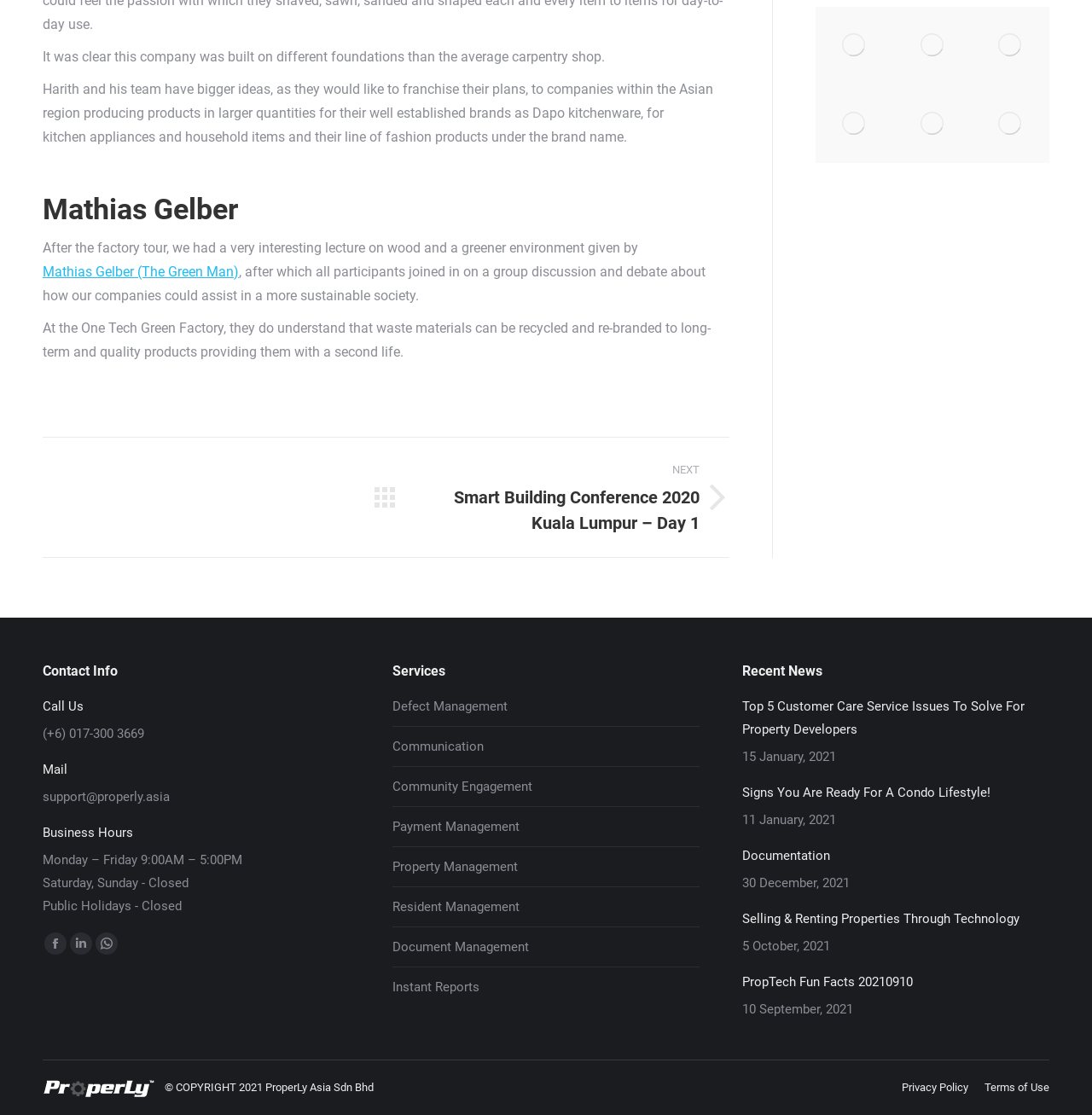Please provide a short answer using a single word or phrase for the question:
What is the contact number of ProperLy?

(+6) 017-300 3669